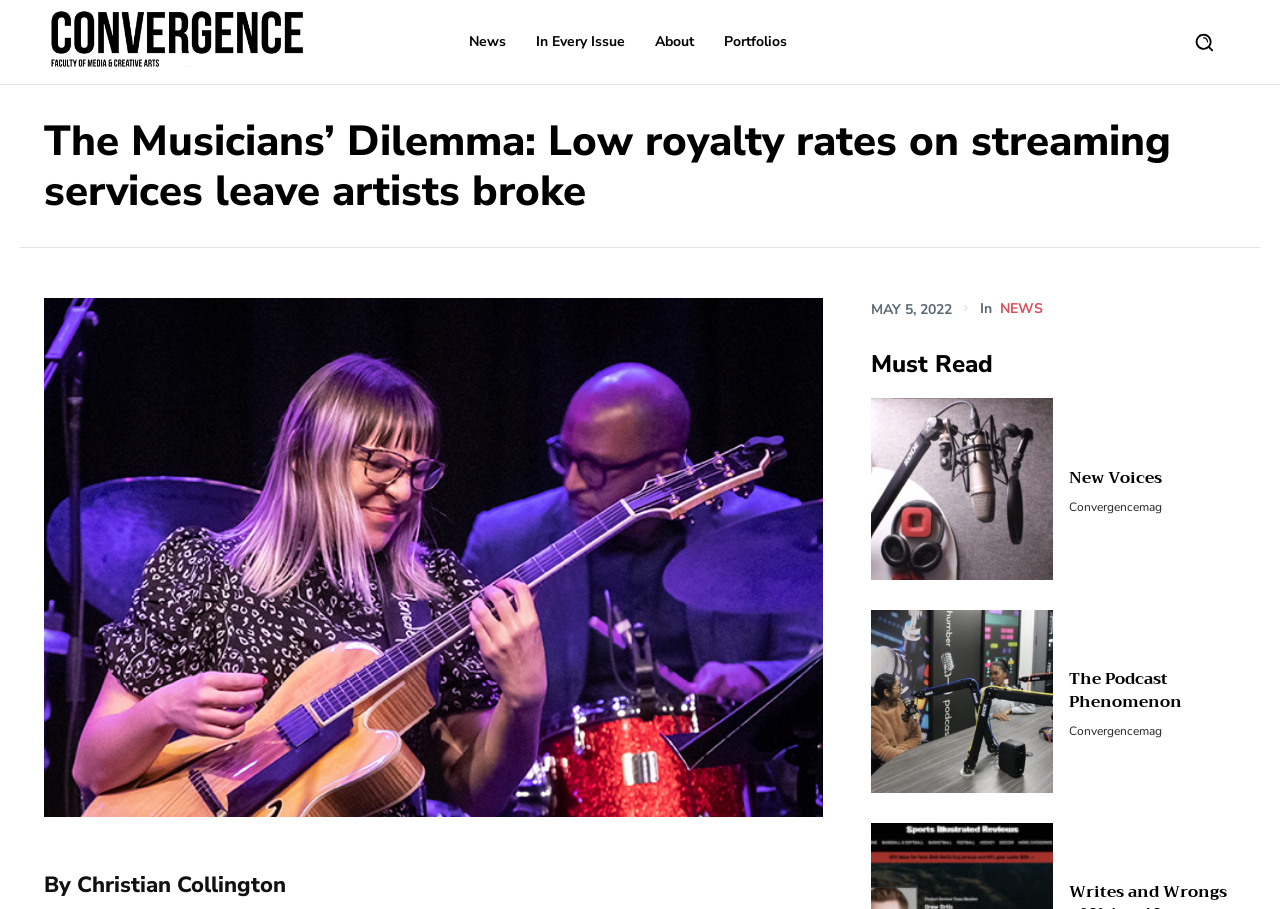Determine the coordinates of the bounding box that should be clicked to complete the instruction: "Read the article by Christian Collington". The coordinates should be represented by four float numbers between 0 and 1: [left, top, right, bottom].

[0.034, 0.957, 0.643, 0.99]